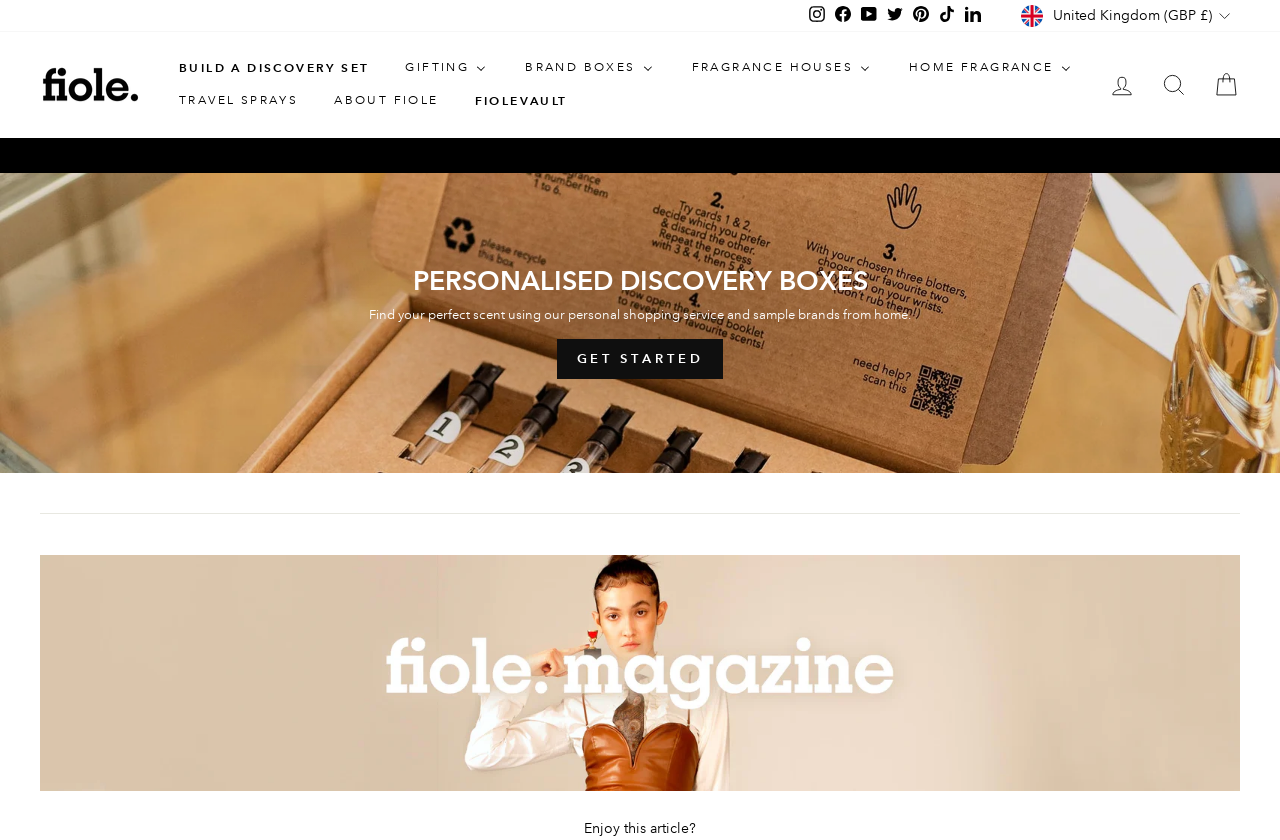Identify the bounding box for the given UI element using the description provided. Coordinates should be in the format (top-left x, top-left y, bottom-right x, bottom-right y) and must be between 0 and 1. Here is the description: GIFTING

[0.302, 0.061, 0.395, 0.099]